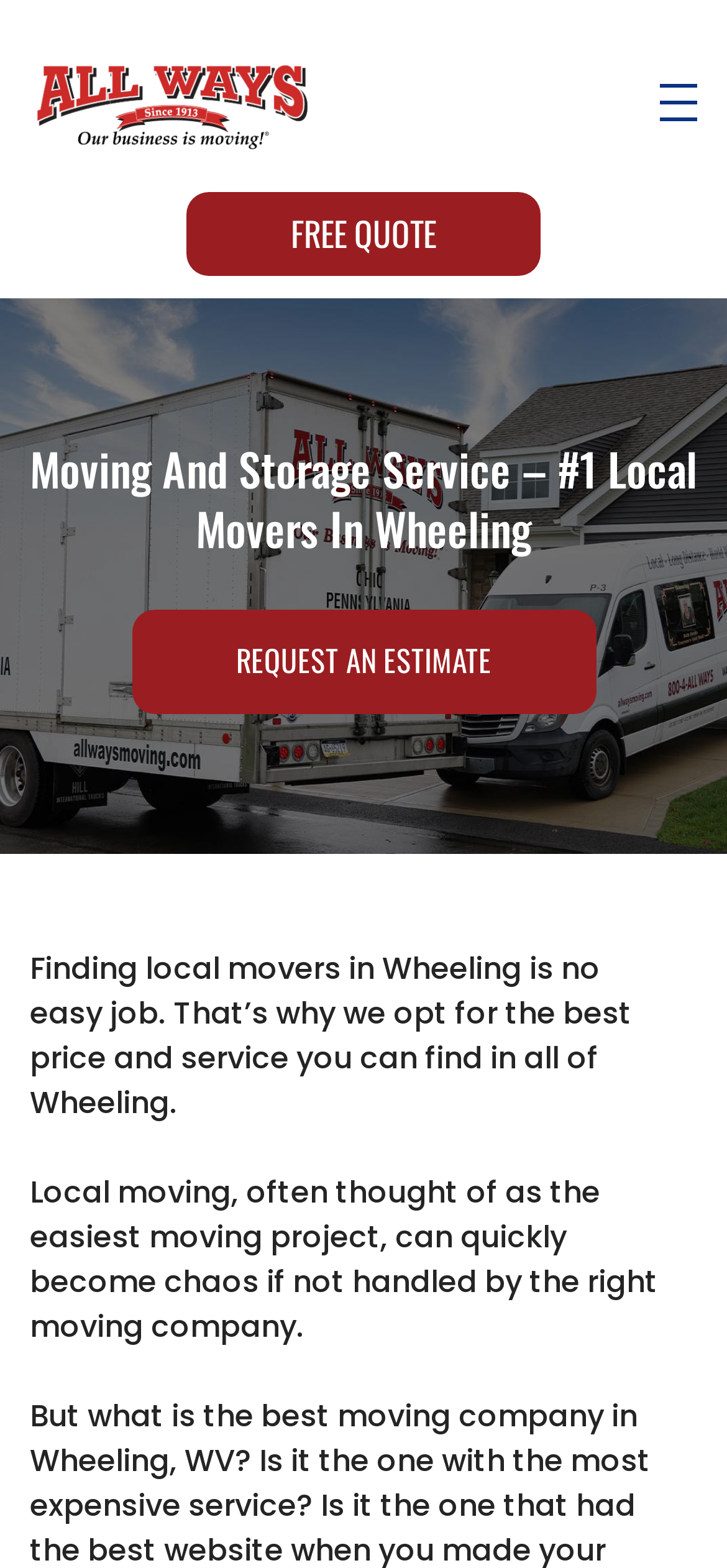Respond to the following question using a concise word or phrase: 
What is the company's logo?

All Ways Moving & Storage